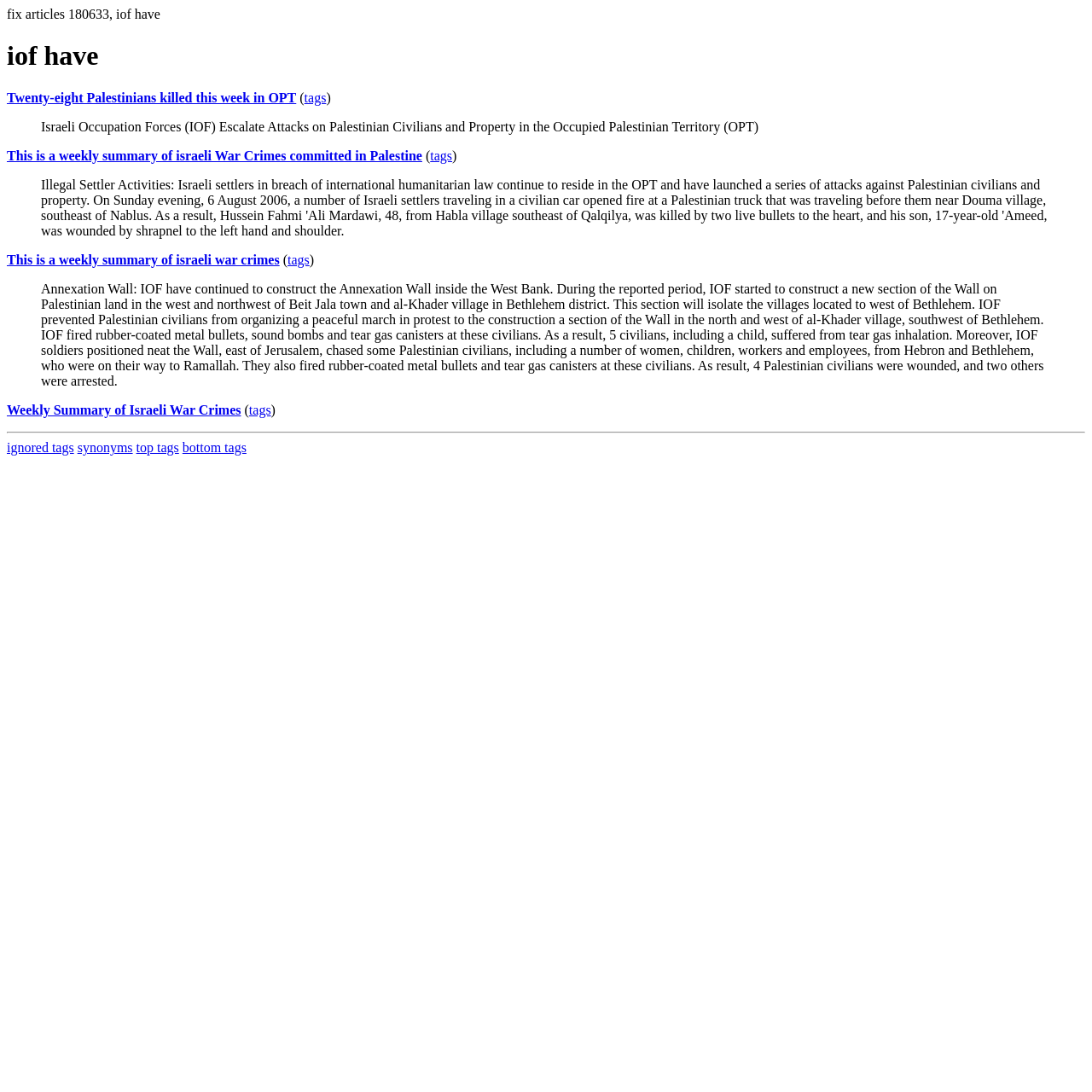Determine the bounding box coordinates of the element that should be clicked to execute the following command: "Check ignored tags".

[0.006, 0.403, 0.068, 0.416]